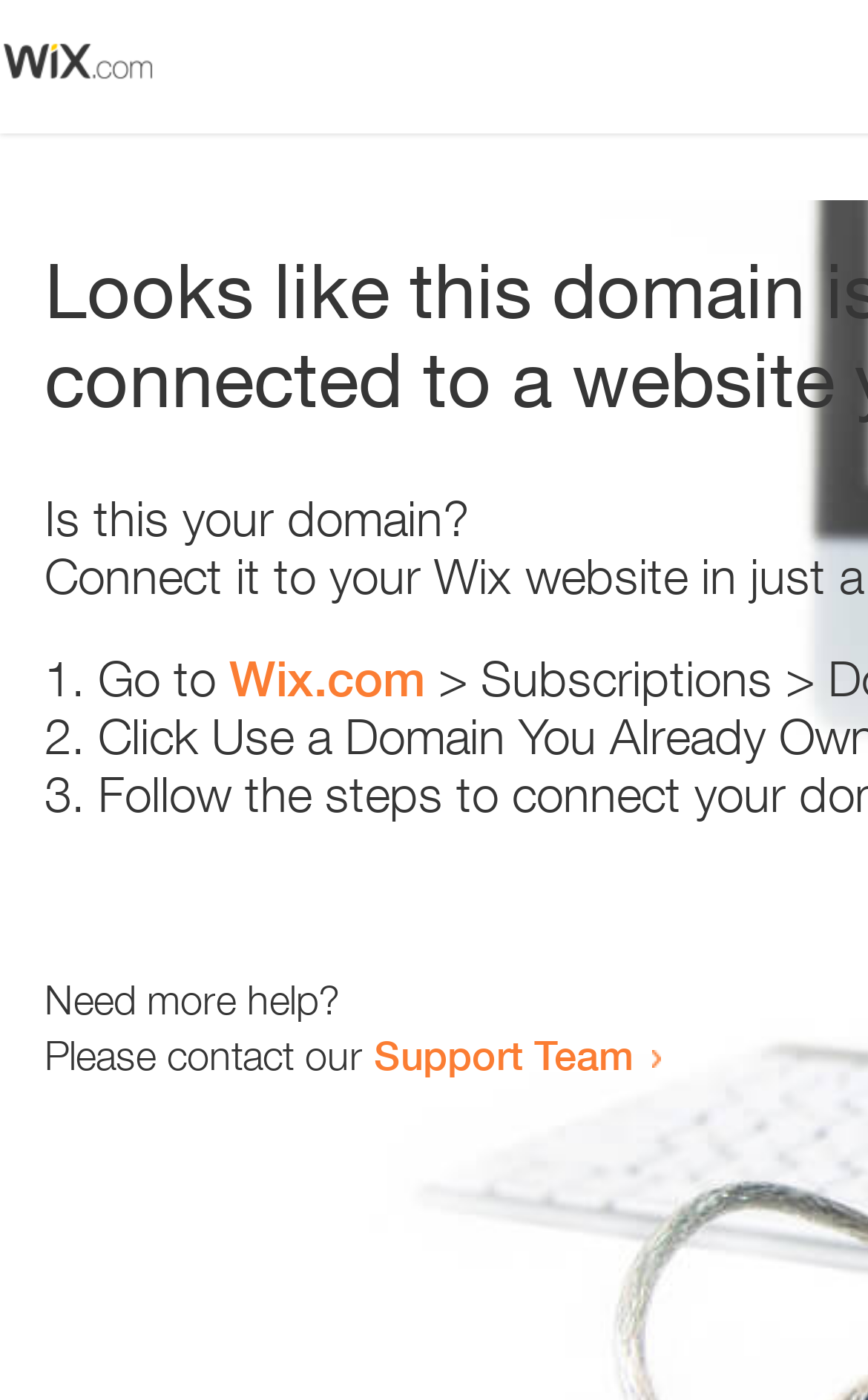What is the website suggested to visit?
Look at the screenshot and provide an in-depth answer.

The webpage suggests visiting 'Wix.com' as part of the steps to resolve the issue, which implies that it is a relevant website for the user.